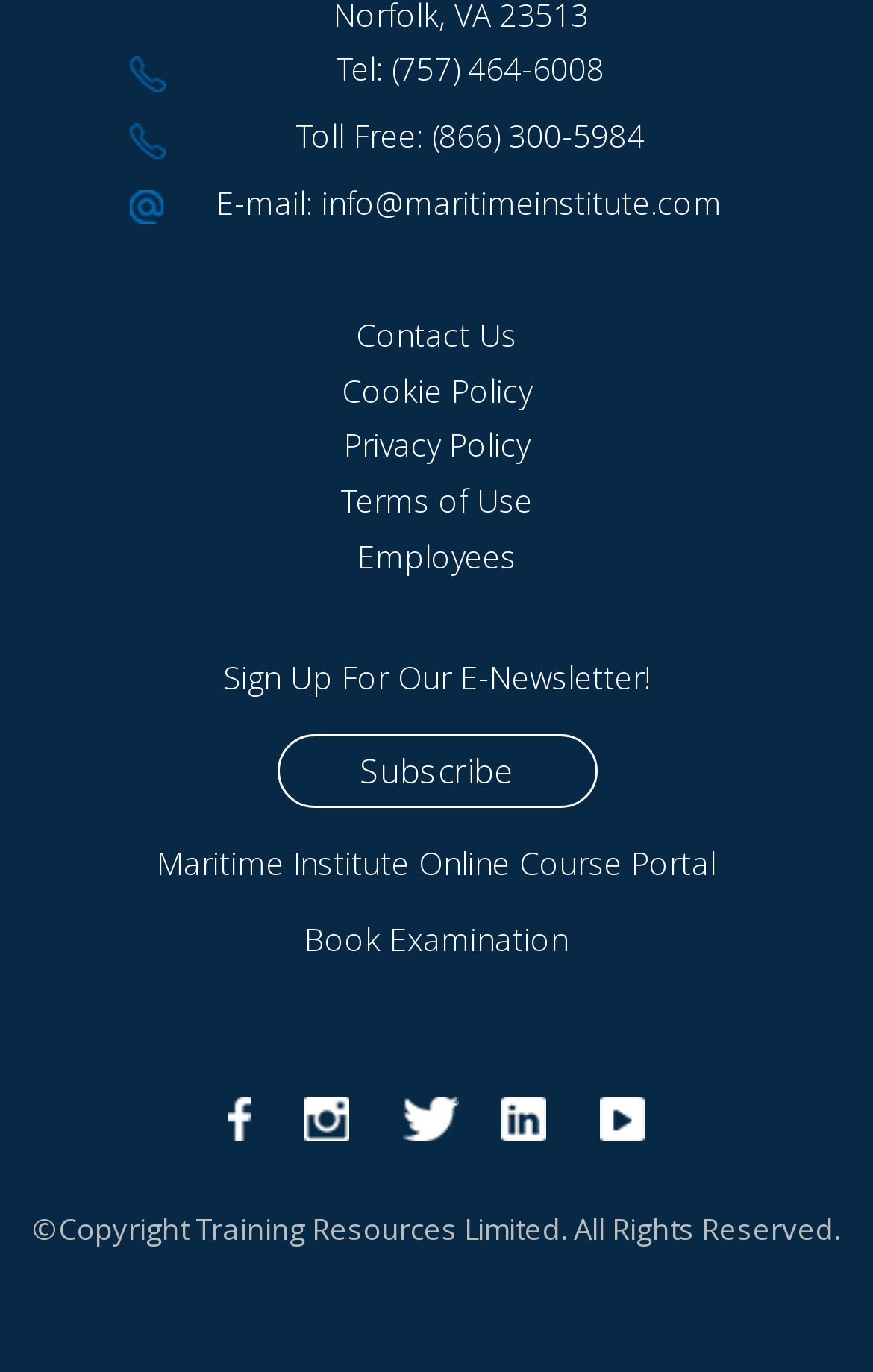Pinpoint the bounding box coordinates of the clickable element to carry out the following instruction: "Go to today's horoscope."

None